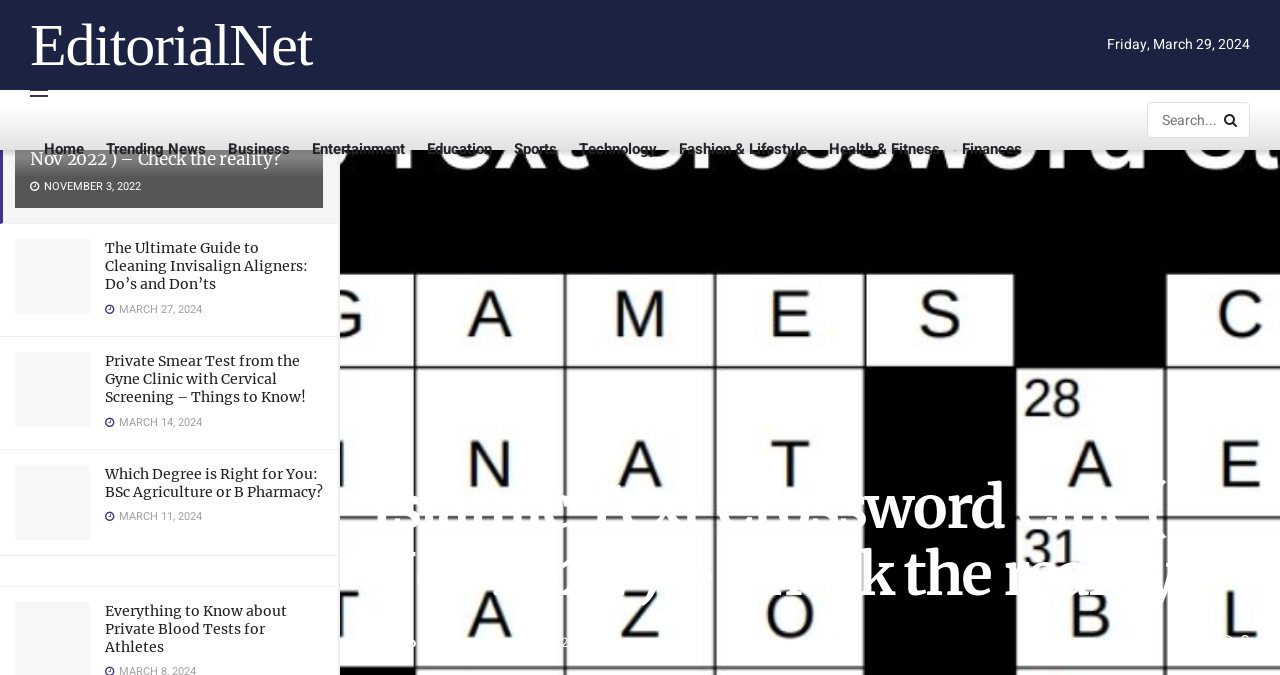What is the date of the article 'Private Smear Test from the Gyne Clinic'?
Give a one-word or short phrase answer based on the image.

March 27, 2024